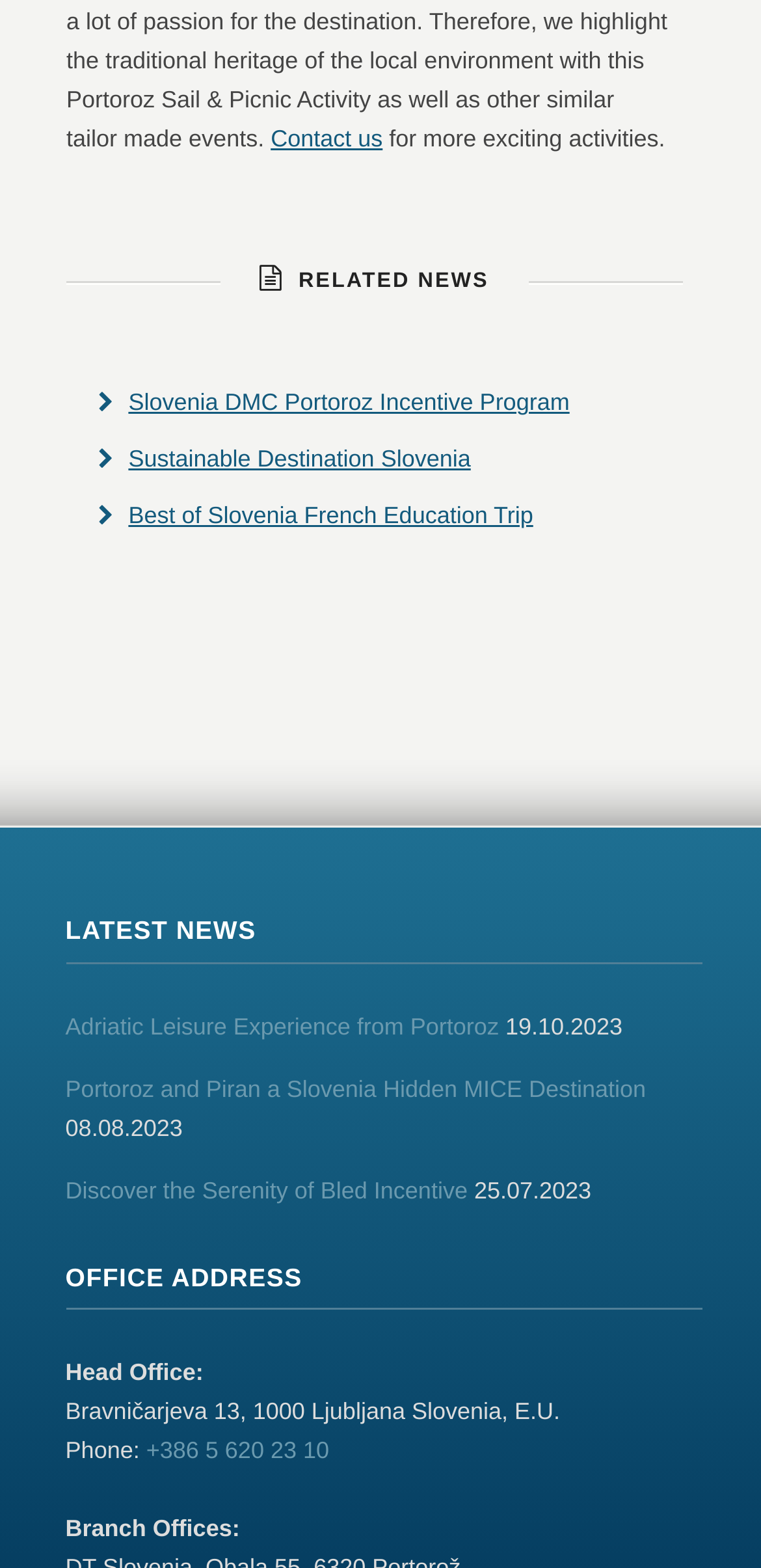Find the bounding box coordinates of the element I should click to carry out the following instruction: "View Slovenia DMC Portoroz Incentive Program".

[0.169, 0.248, 0.748, 0.265]